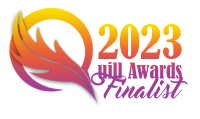What is the purpose of the Quill Awards?
Please respond to the question thoroughly and include all relevant details.

The caption explains that the Quill Awards signify outstanding contributions to the field of literature, presenting a mark of honor for writers who have made significant impacts in their work, indicating that the purpose of the awards is to recognize and honor exceptional literary achievements.